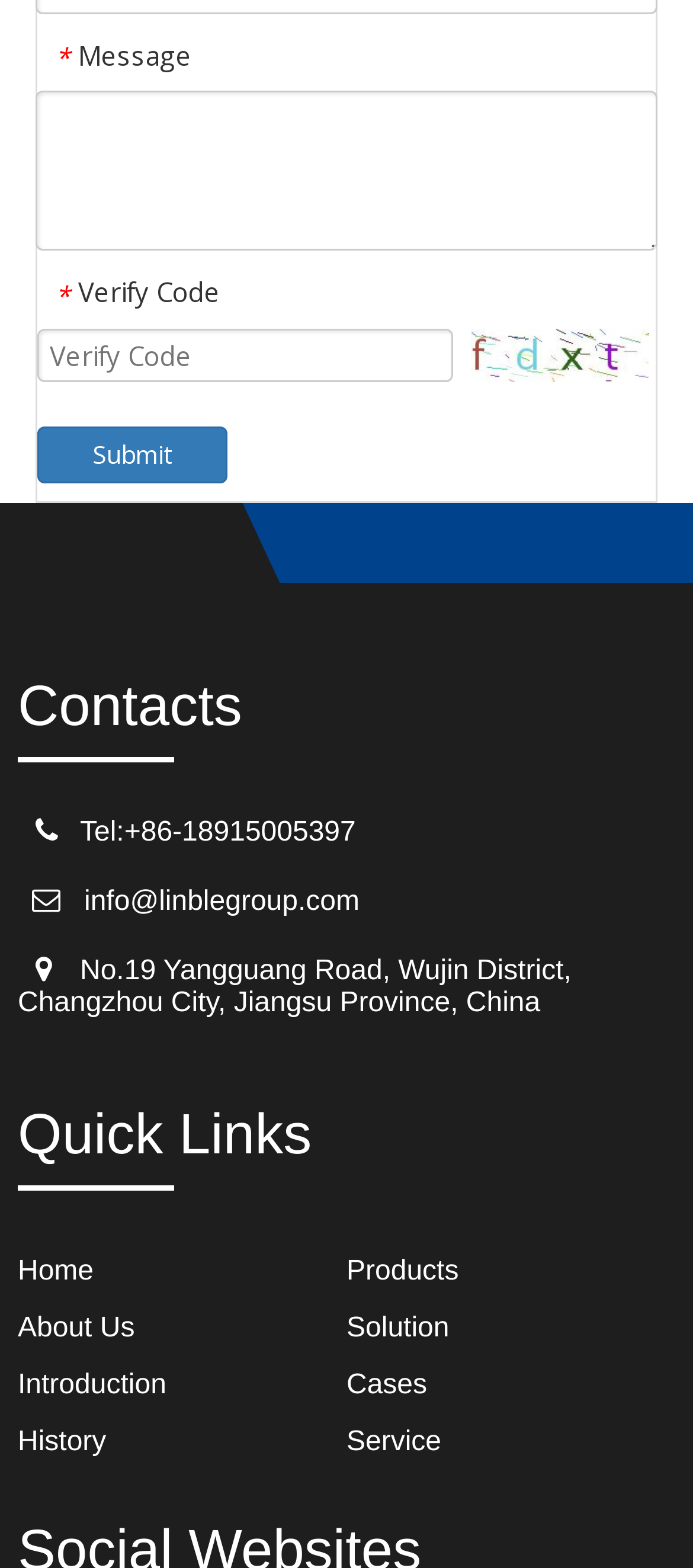Identify the bounding box coordinates of the part that should be clicked to carry out this instruction: "Enter a message".

[0.051, 0.058, 0.949, 0.16]